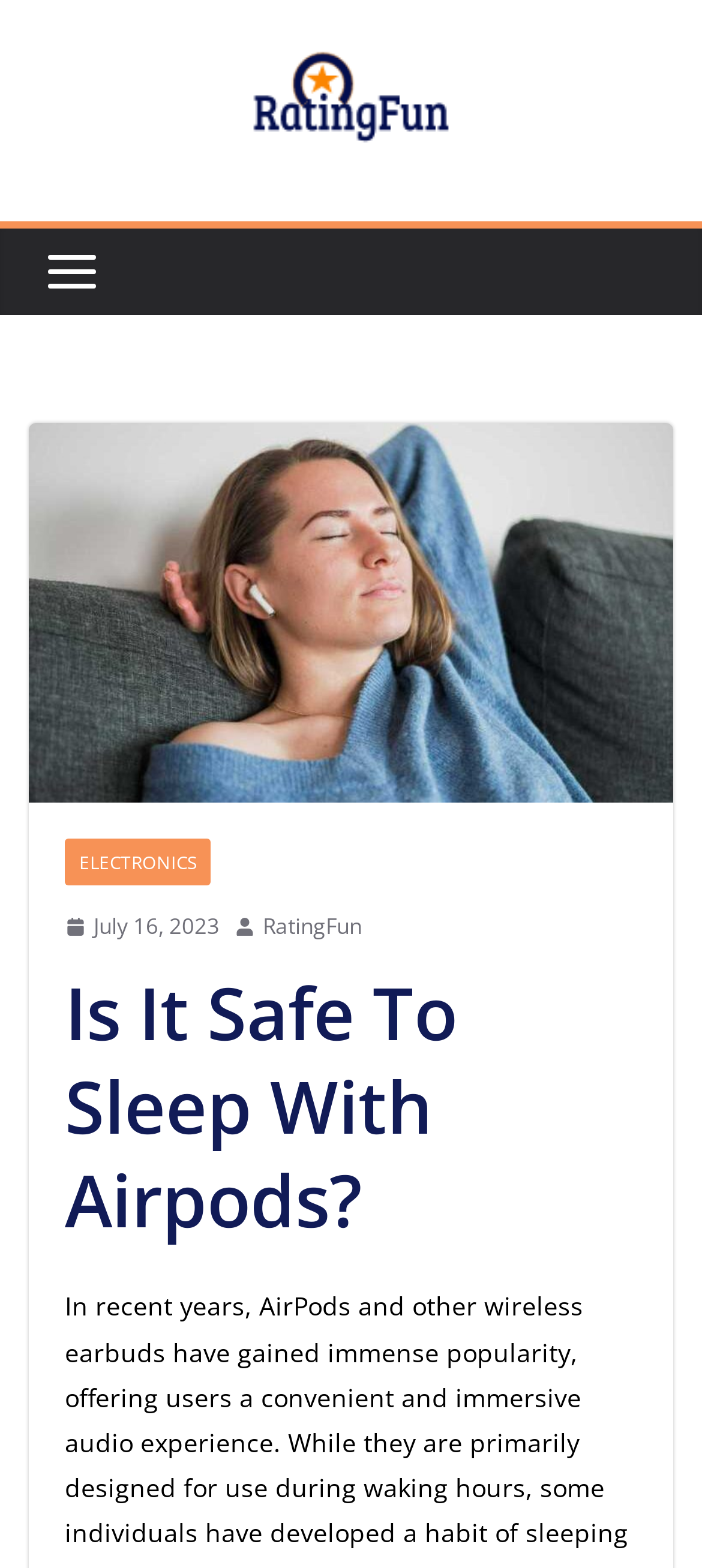Bounding box coordinates are specified in the format (top-left x, top-left y, bottom-right x, bottom-right y). All values are floating point numbers bounded between 0 and 1. Please provide the bounding box coordinate of the region this sentence describes: July 16, 2023July 18, 2023

[0.092, 0.578, 0.313, 0.603]